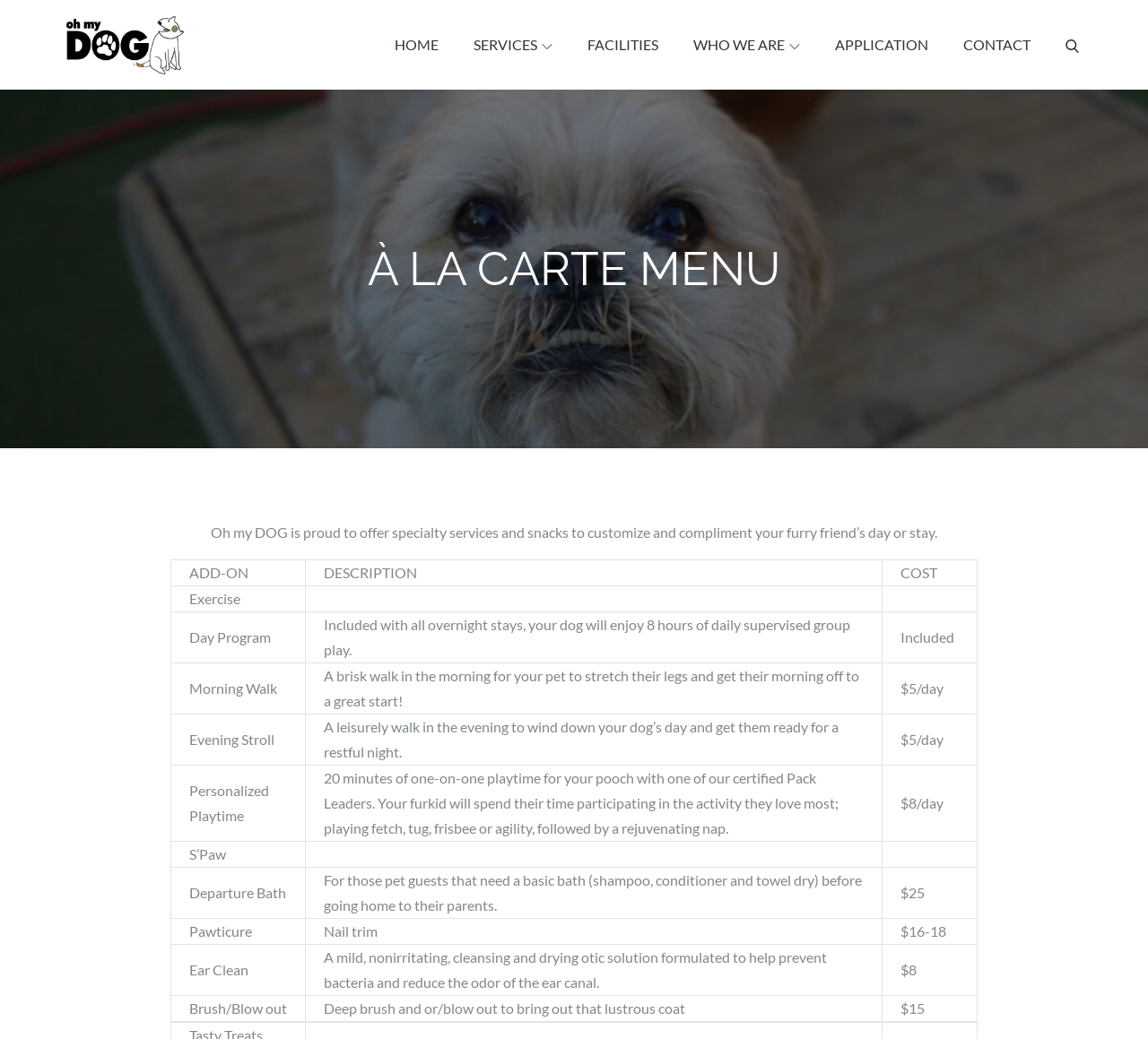Give an extensive and precise description of the webpage.

This webpage is about the À La Carte Menu of Oh my Dog, a pet care service provider. At the top left corner, there is an OMD Logo image. Below the logo, there is a navigation menu with links to HOME, SERVICES, FACILITIES, WHO WE ARE, APPLICATION, CONTACT, and an empty link.

The main content of the page is a table with a heading "À LA CARTE MENU" that lists various add-on services and snacks for pets. The table has three columns: ADD-ON, DESCRIPTION, and COST. There are 9 rows in the table, each describing a different service or snack. The services include Exercise, Day Program, Morning Walk, Evening Stroll, Personalized Playtime, S’Paw, Departure Bath, Pawticure, Ear Clean, and Brush/Blow out. Each service has a brief description and a cost associated with it.

The table takes up most of the page, with the navigation menu at the top and the OMD Logo at the top left corner.